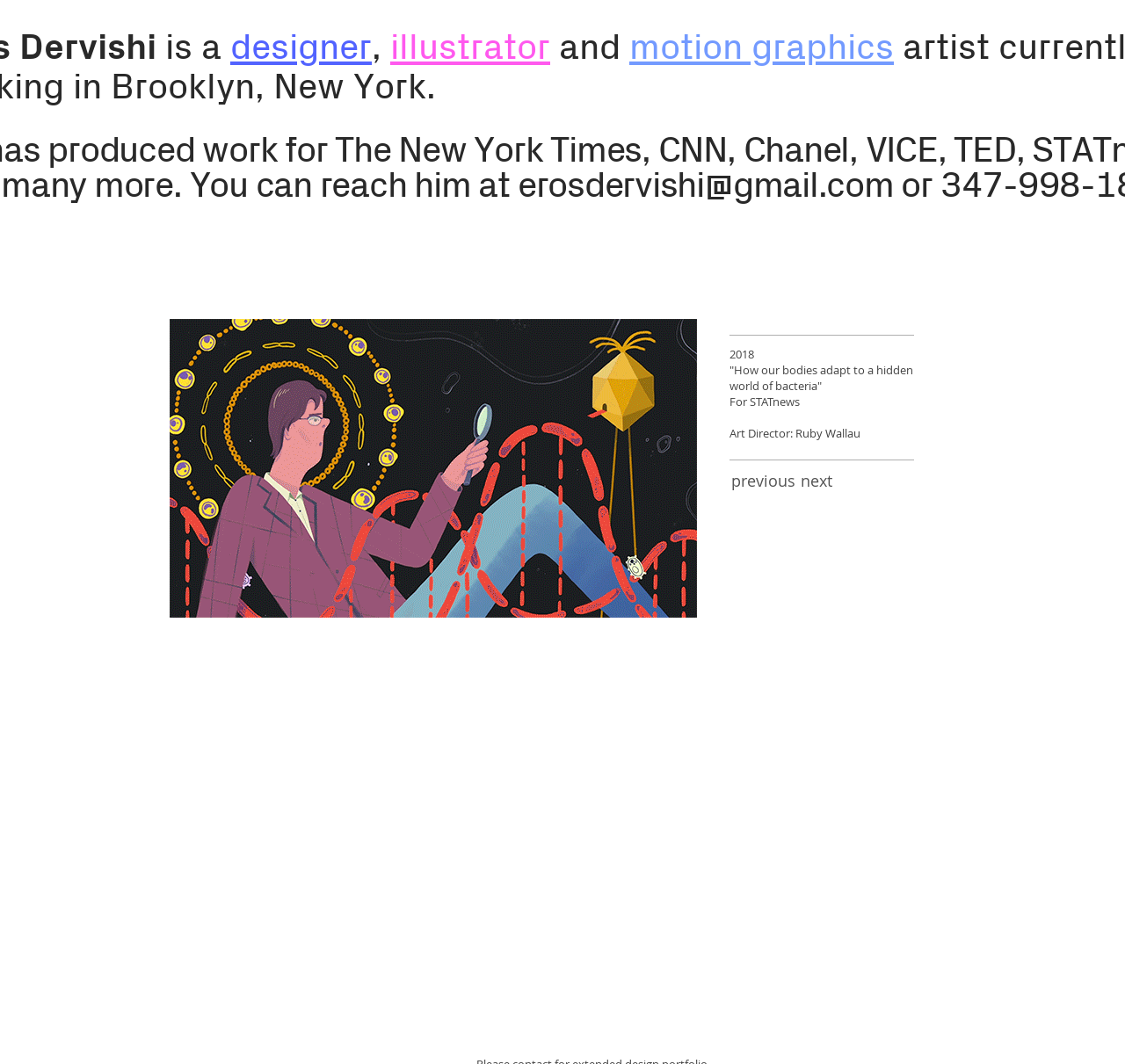What is the profession of Eros Dervishi?
From the image, respond with a single word or phrase.

Designer, illustrator, motion graphics